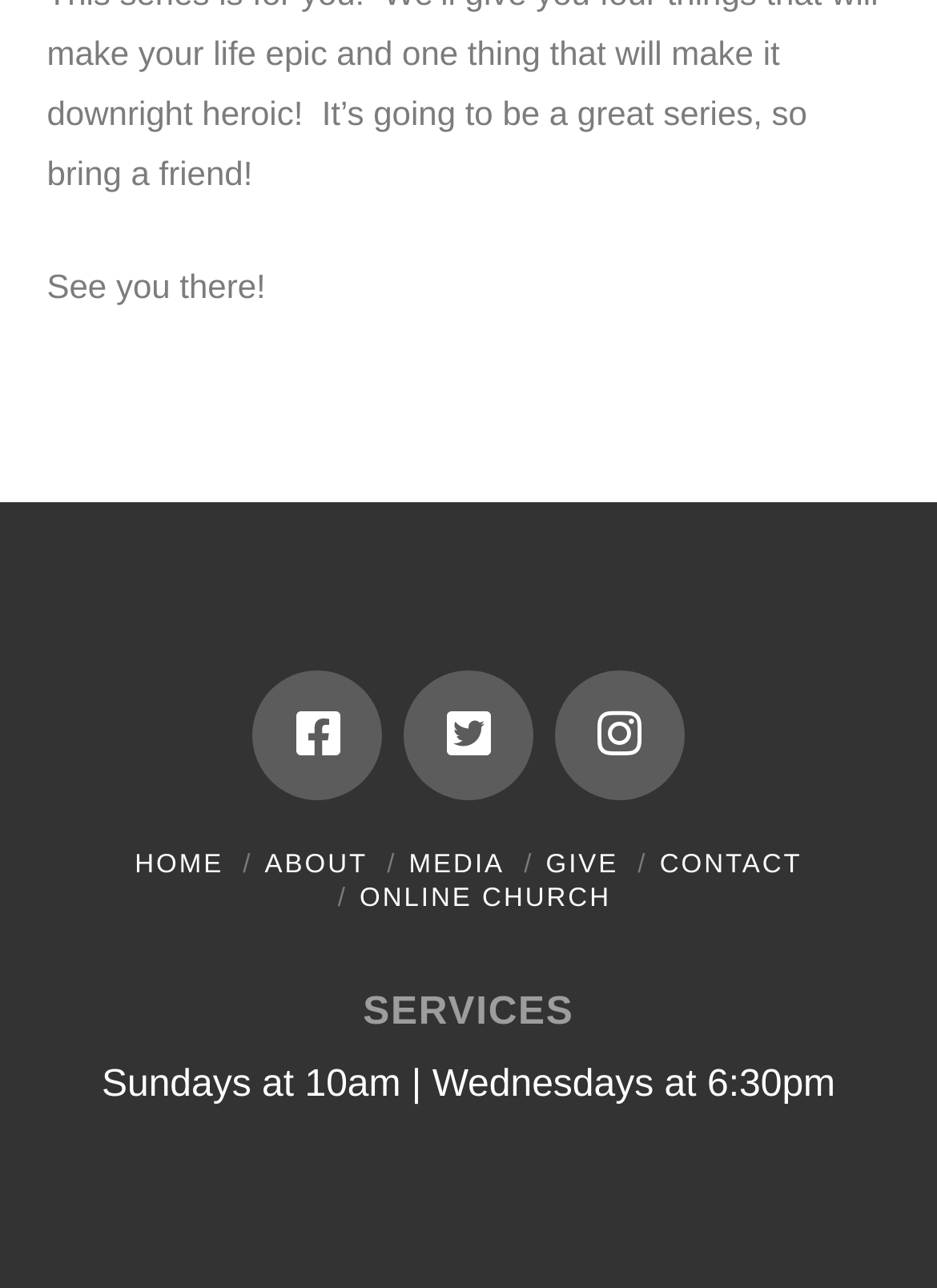What is the name of the social media platform on the top left?
Please provide a full and detailed response to the question.

I looked at the top left section of the webpage and found a link with the text 'Facebook', which is a popular social media platform.